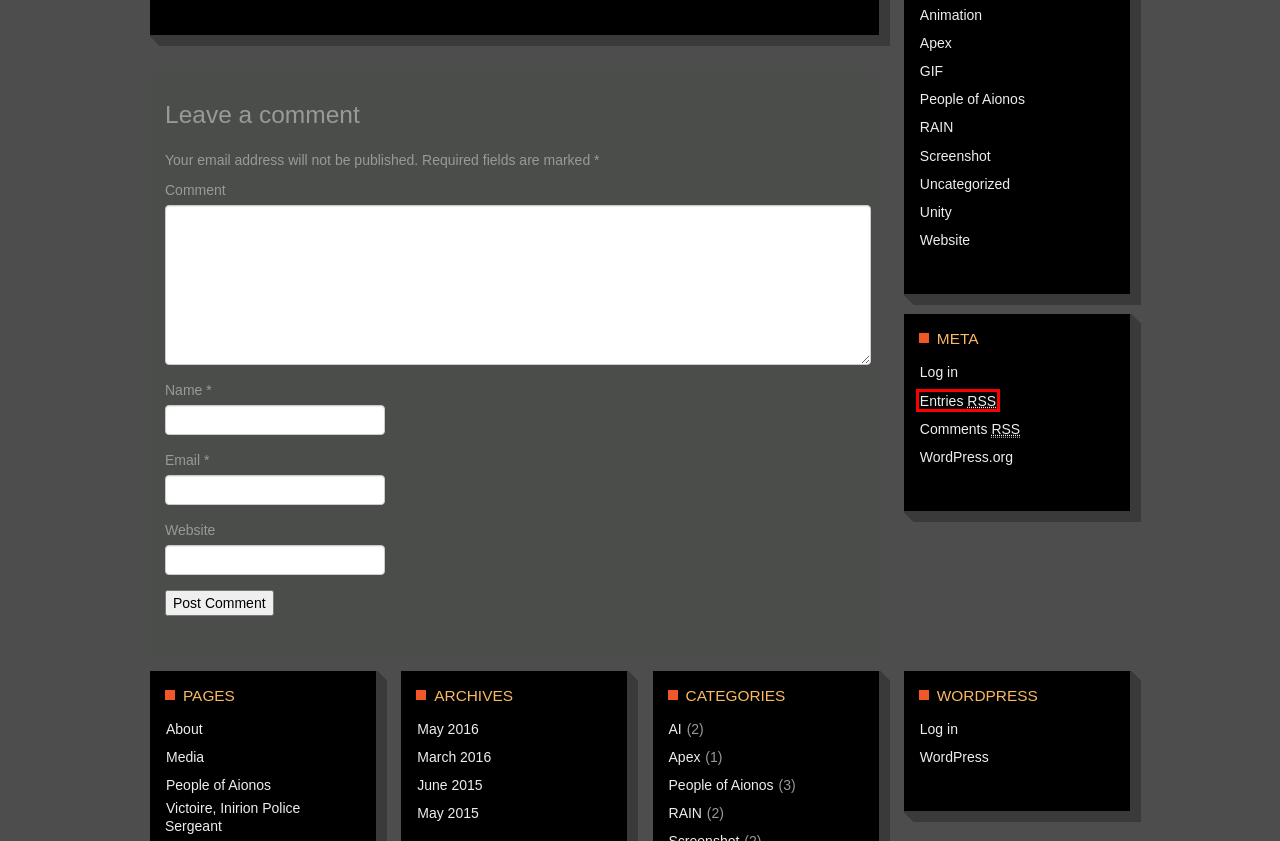Analyze the screenshot of a webpage with a red bounding box and select the webpage description that most accurately describes the new page resulting from clicking the element inside the red box. Here are the candidates:
A. Scoundrel Studio | Category Archives: ScreenshotScreenshot Archives - Scoundrel Studio
B. Scoundrel Studio | Category Archives: WebsiteWebsite Archives - Scoundrel Studio
C. Scoundrel Studio | Category Archives: UnityUnity Archives - Scoundrel Studio
D. Scoundrel Studio | Category Archives: UncategorizedUncategorized Archives - Scoundrel Studio
E. Scoundrel Studio
F. Scoundrel Studio ‹ Log In
G. Scoundrel Studio | Category Archives: ApexApex Archives - Scoundrel Studio
H. Blog Tool, Publishing Platform, and CMS – WordPress.org

E